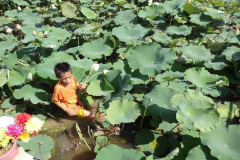What is the boy handling?
Based on the visual information, provide a detailed and comprehensive answer.

The boy in the image appears to be gently handling a lotus flower, showcasing the serenity and beauty of this rural setting.